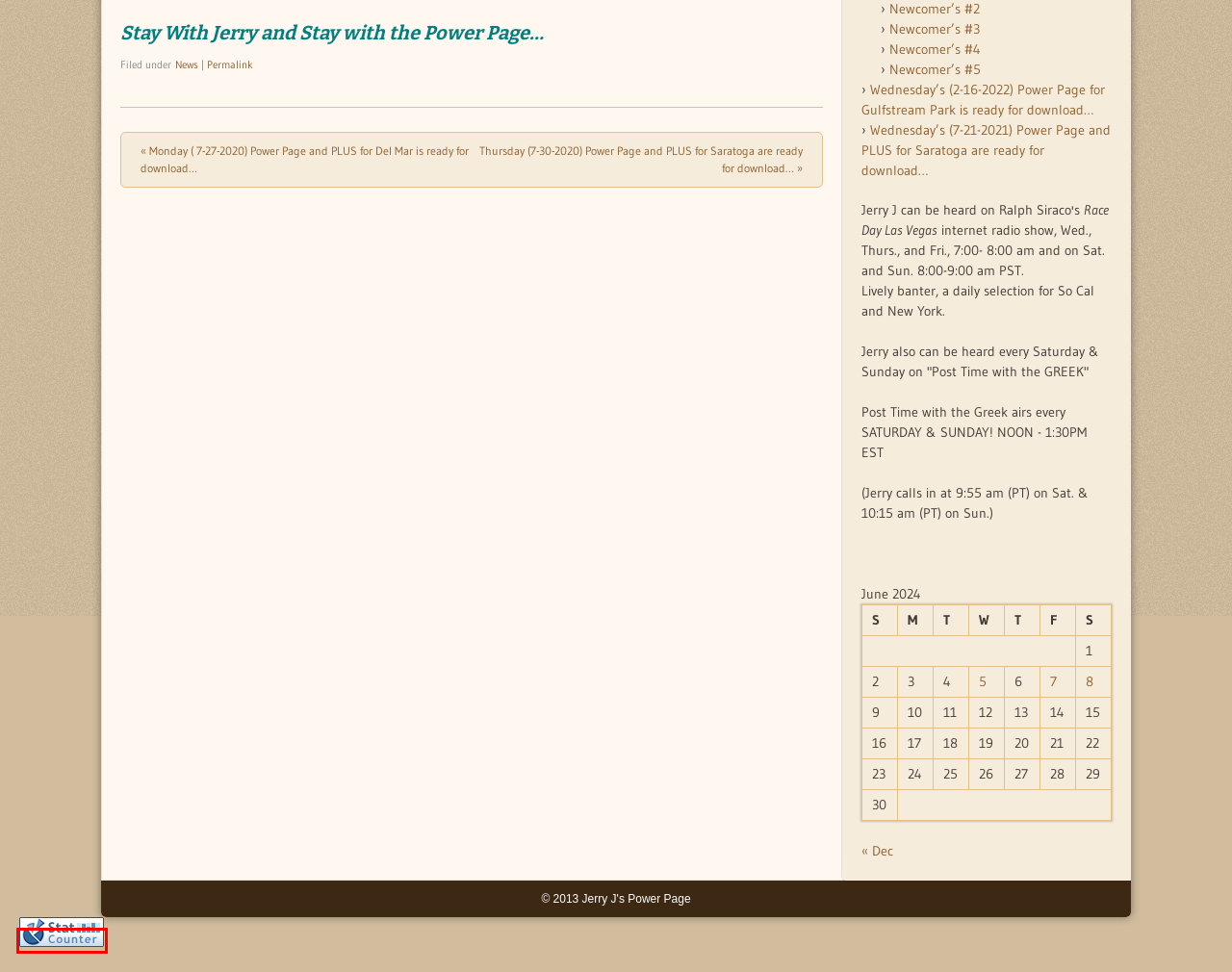You are presented with a screenshot of a webpage with a red bounding box. Select the webpage description that most closely matches the new webpage after clicking the element inside the red bounding box. The options are:
A. Thursday (7-30-2020) Power Page and PLUS for Saratoga are ready for download… – Jerry J Power Page
B. December 2023 – Jerry J Power Page
C. Newcomer’s #3 – Jerry J Power Page
D. Monday ( 7-27-2020) Power Page and PLUS for Del Mar is ready for download… – Jerry J Power Page
E. Newcomer’s #5 – Jerry J Power Page
F. Wednesday’s (2-16-2022) Power Page for Gulfstream Park is ready for download… – Jerry J Power Page
G. Newcomer’s #4 – Jerry J Power Page
H. Web Analytics Made Easy - Statcounter

H